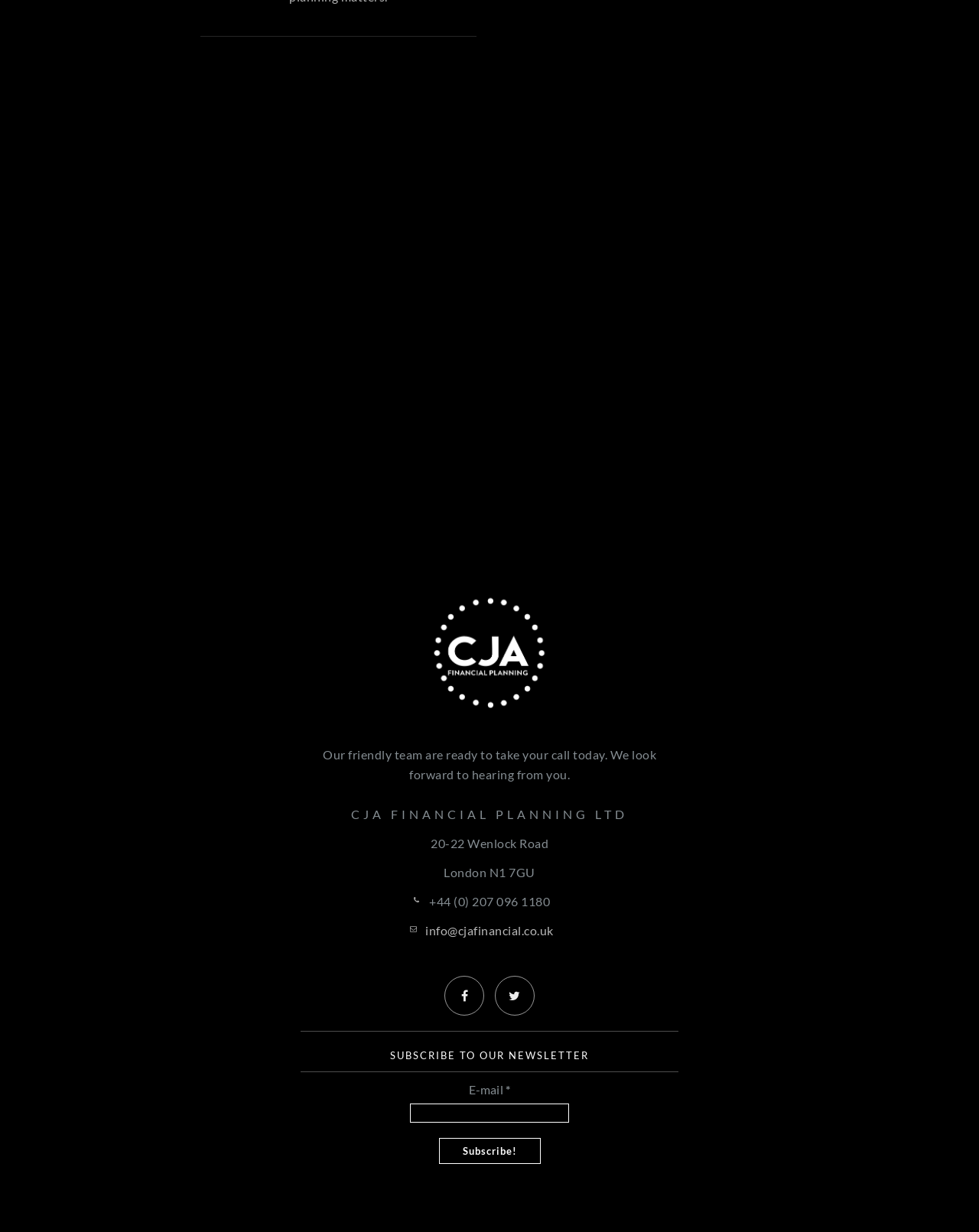Answer the question in a single word or phrase:
What is the phone number to contact the company?

+44 (0) 207 096 1180